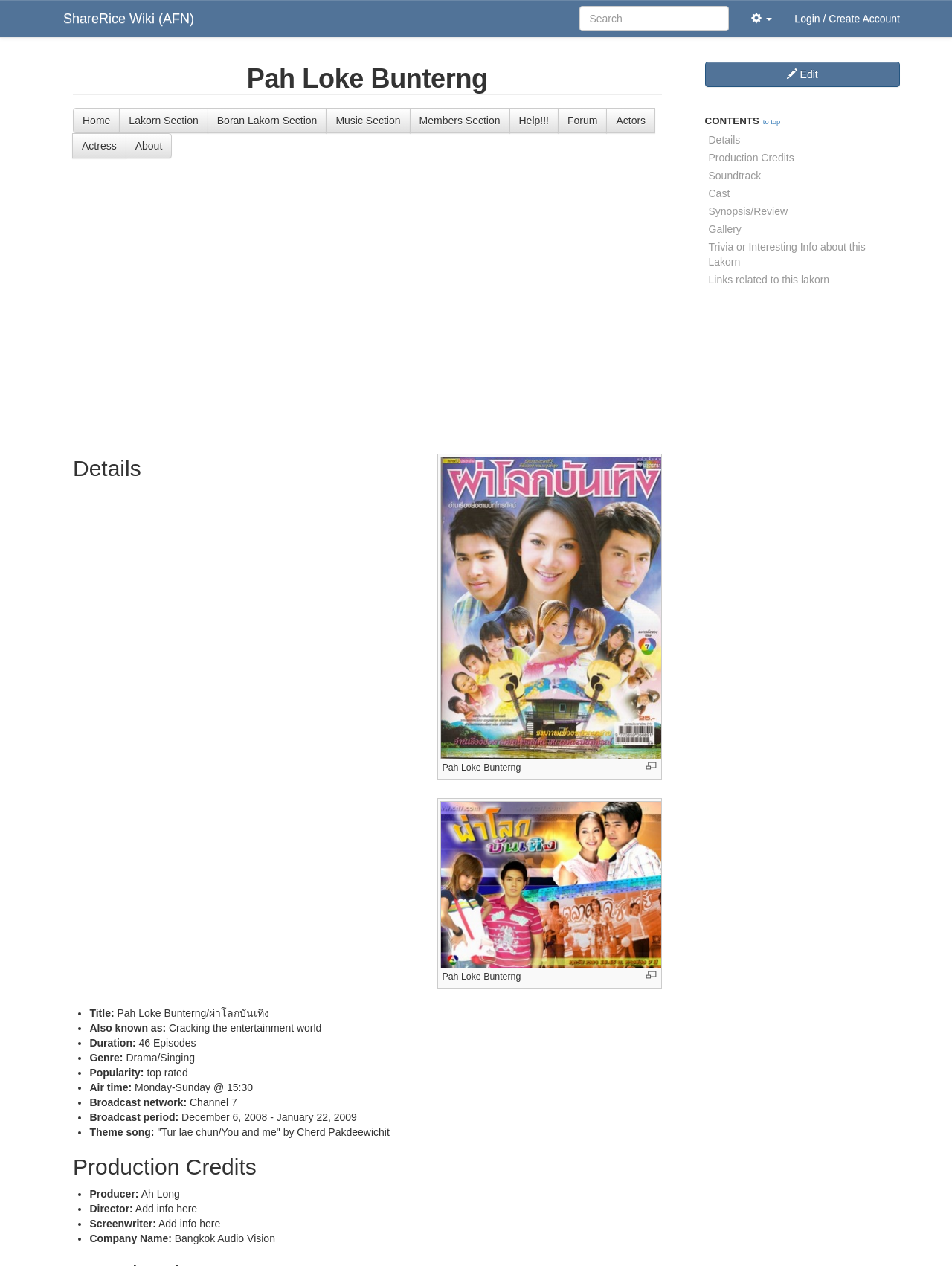Please identify the bounding box coordinates of the clickable area that will fulfill the following instruction: "Search ShareRice Wiki". The coordinates should be in the format of four float numbers between 0 and 1, i.e., [left, top, right, bottom].

[0.609, 0.005, 0.766, 0.025]